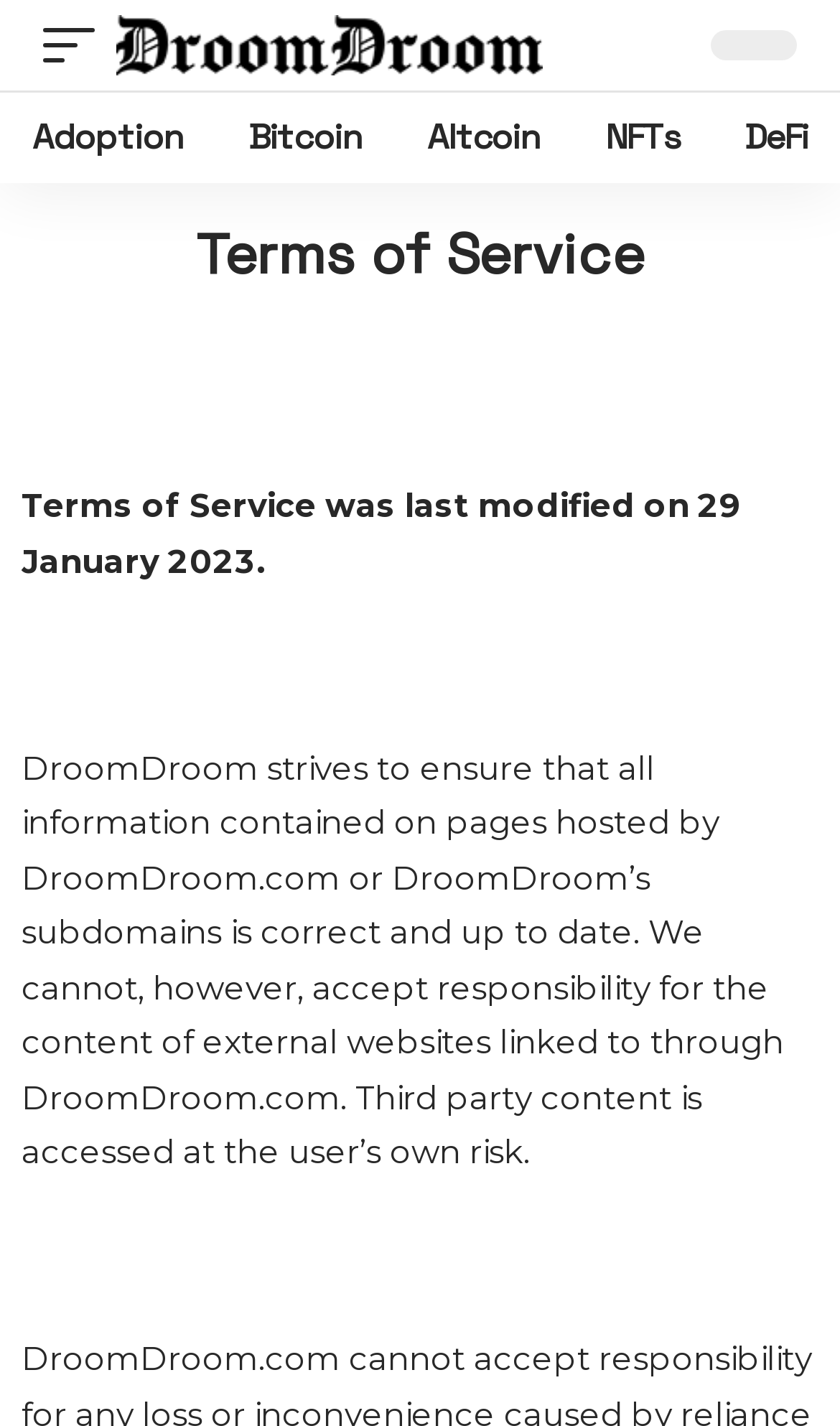What is the name of the image in the top section?
Answer briefly with a single word or phrase based on the image.

DroomDroom